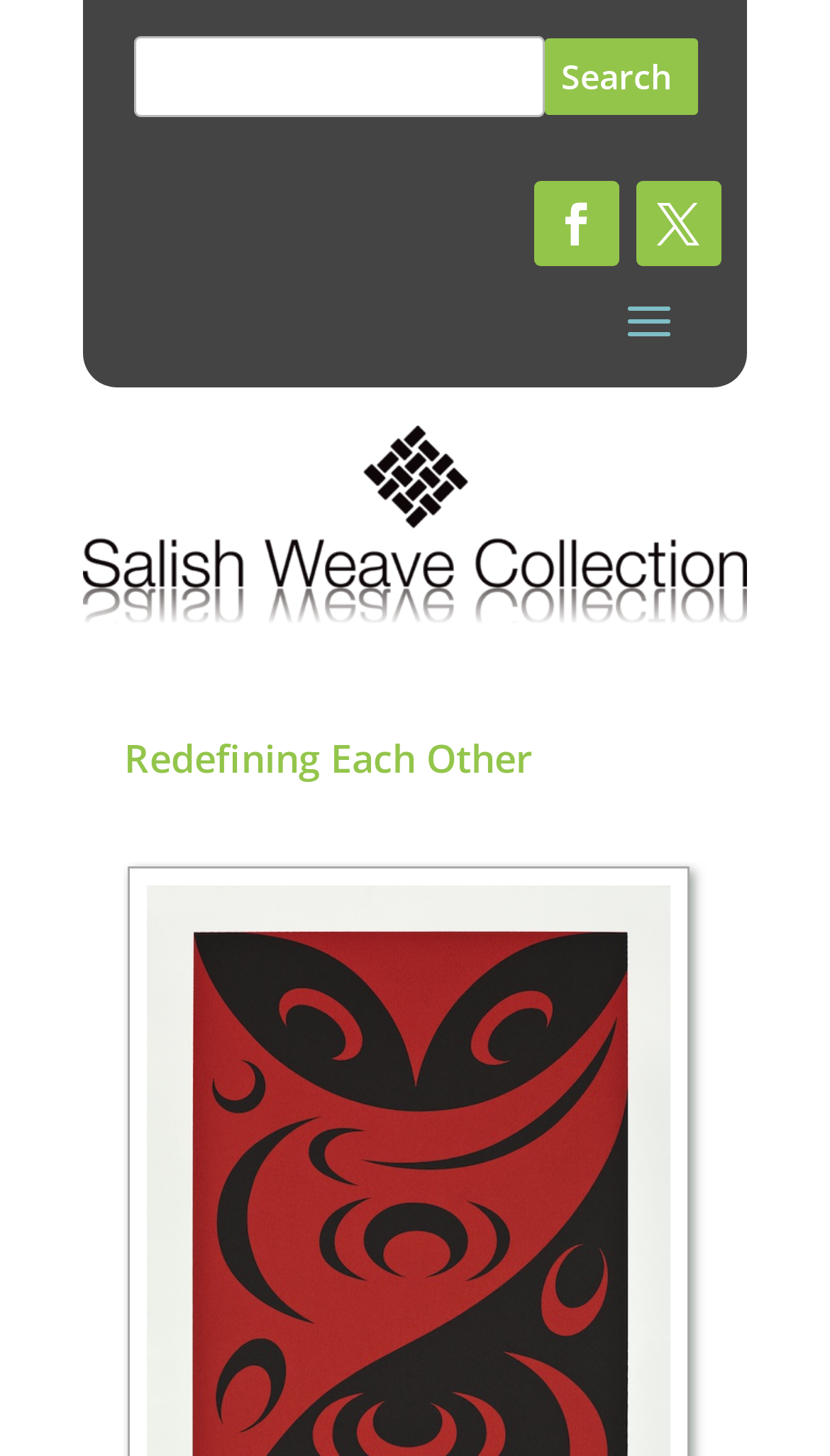What is the position of the link with the text '' relative to the search textbox?
Based on the image, answer the question with as much detail as possible.

The link with the text '' has a y1 coordinate of 0.412, which is greater than the y1 coordinate of the search textbox (0.025), indicating that it is positioned above the search textbox.